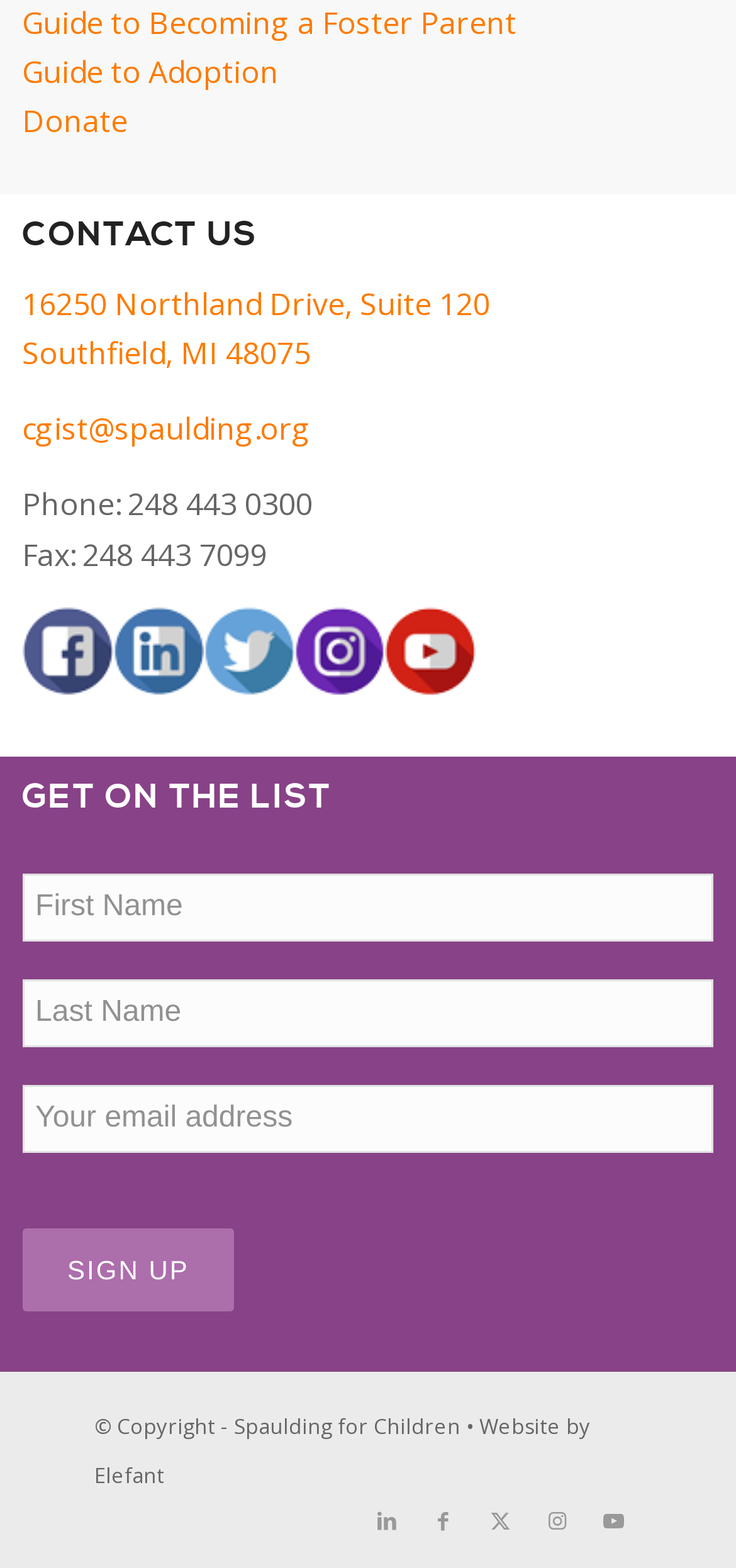Please specify the bounding box coordinates of the clickable region necessary for completing the following instruction: "Enter your first name". The coordinates must consist of four float numbers between 0 and 1, i.e., [left, top, right, bottom].

[0.03, 0.558, 0.97, 0.601]